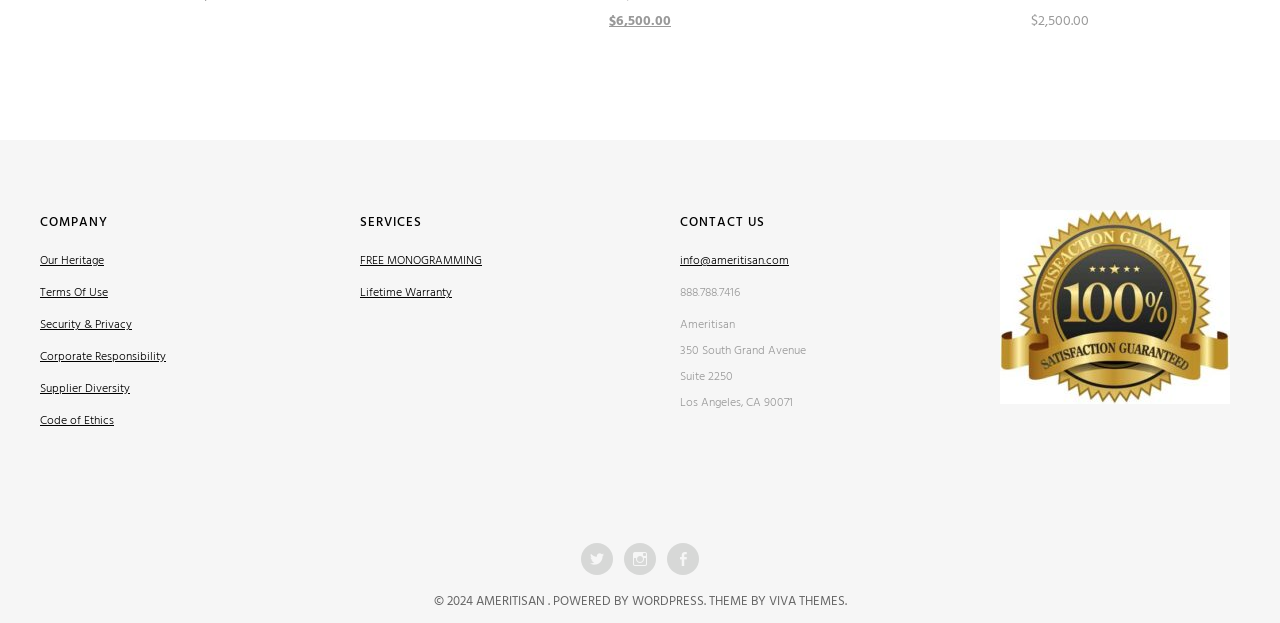Provide the bounding box coordinates of the HTML element this sentence describes: "Twitter". The bounding box coordinates consist of four float numbers between 0 and 1, i.e., [left, top, right, bottom].

[0.454, 0.871, 0.479, 0.922]